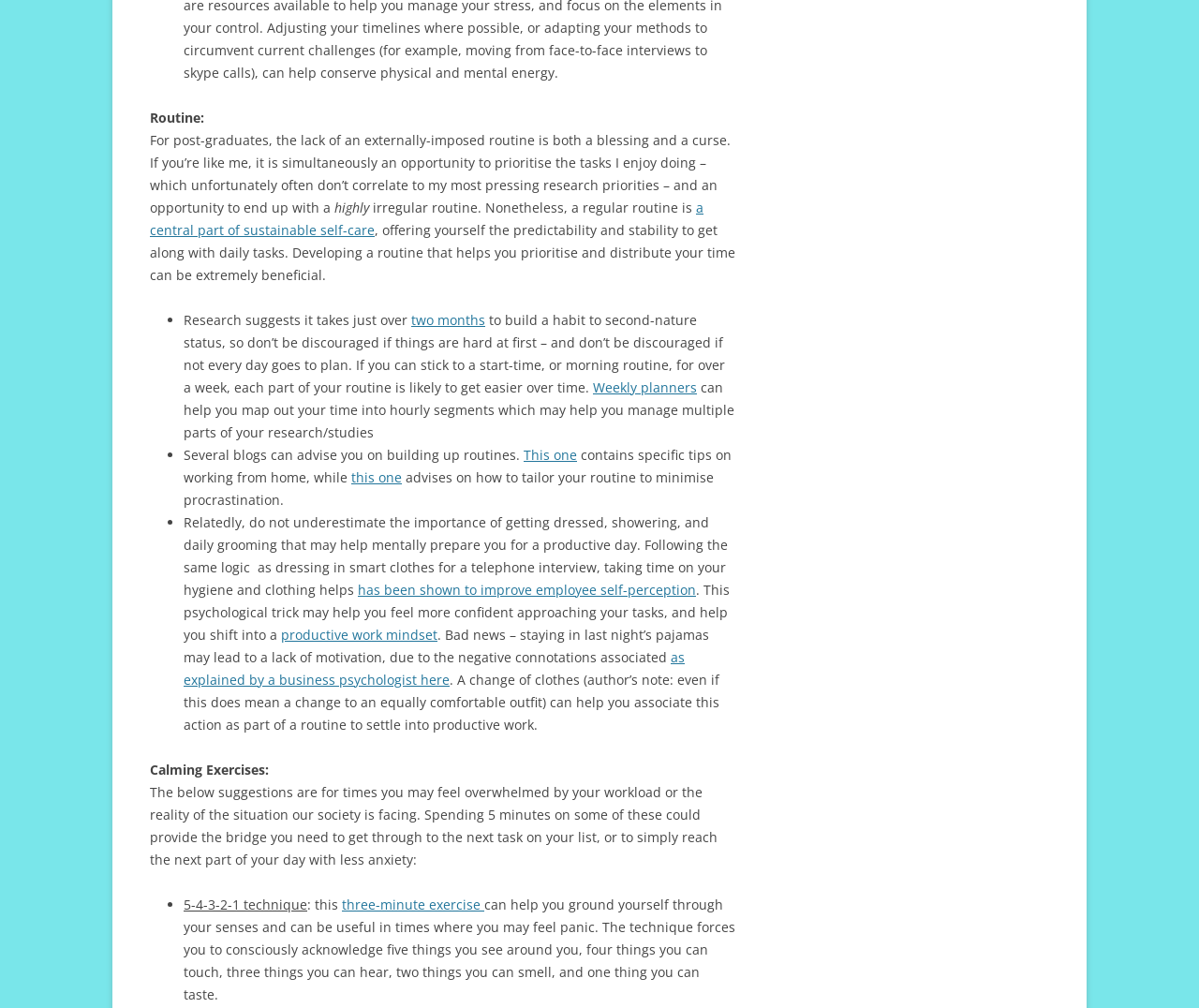Specify the bounding box coordinates of the area to click in order to follow the given instruction: "Visit 'Weekly planners'."

[0.495, 0.375, 0.581, 0.393]